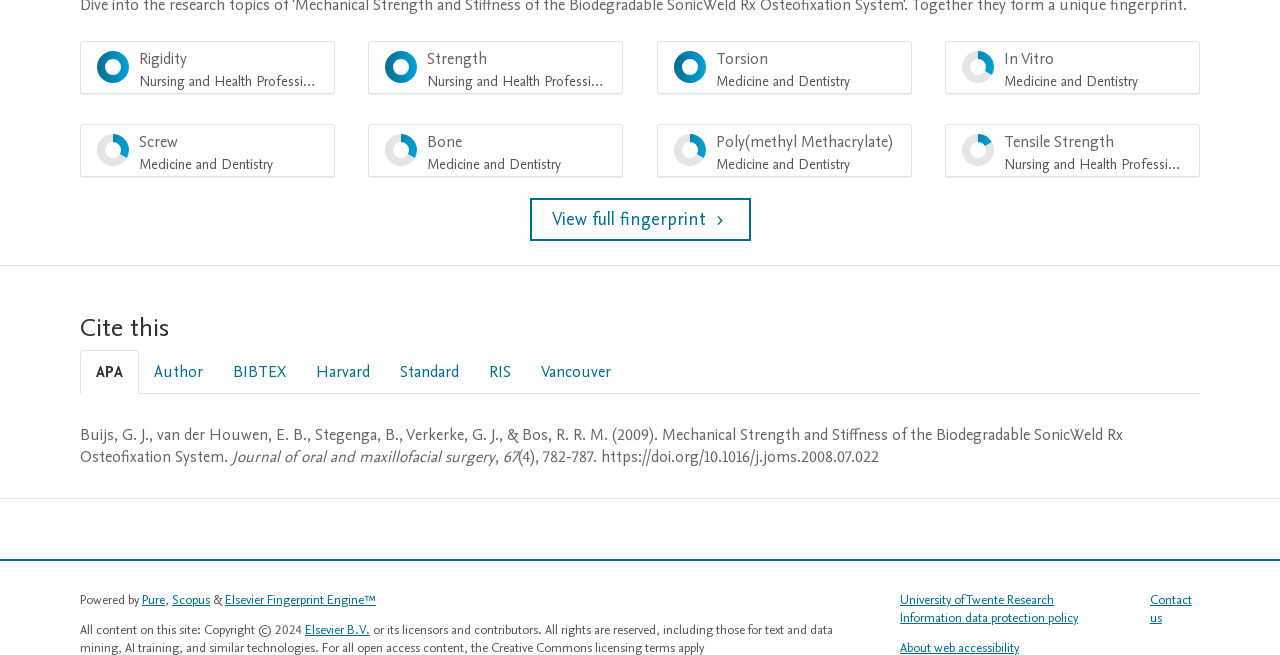Specify the bounding box coordinates of the element's area that should be clicked to execute the given instruction: "Cite this in APA style". The coordinates should be four float numbers between 0 and 1, i.e., [left, top, right, bottom].

[0.062, 0.534, 0.109, 0.601]